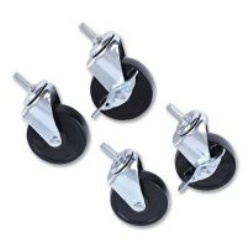Please provide a one-word or short phrase answer to the question:
What is the purpose of the grip ring stem?

easy installation